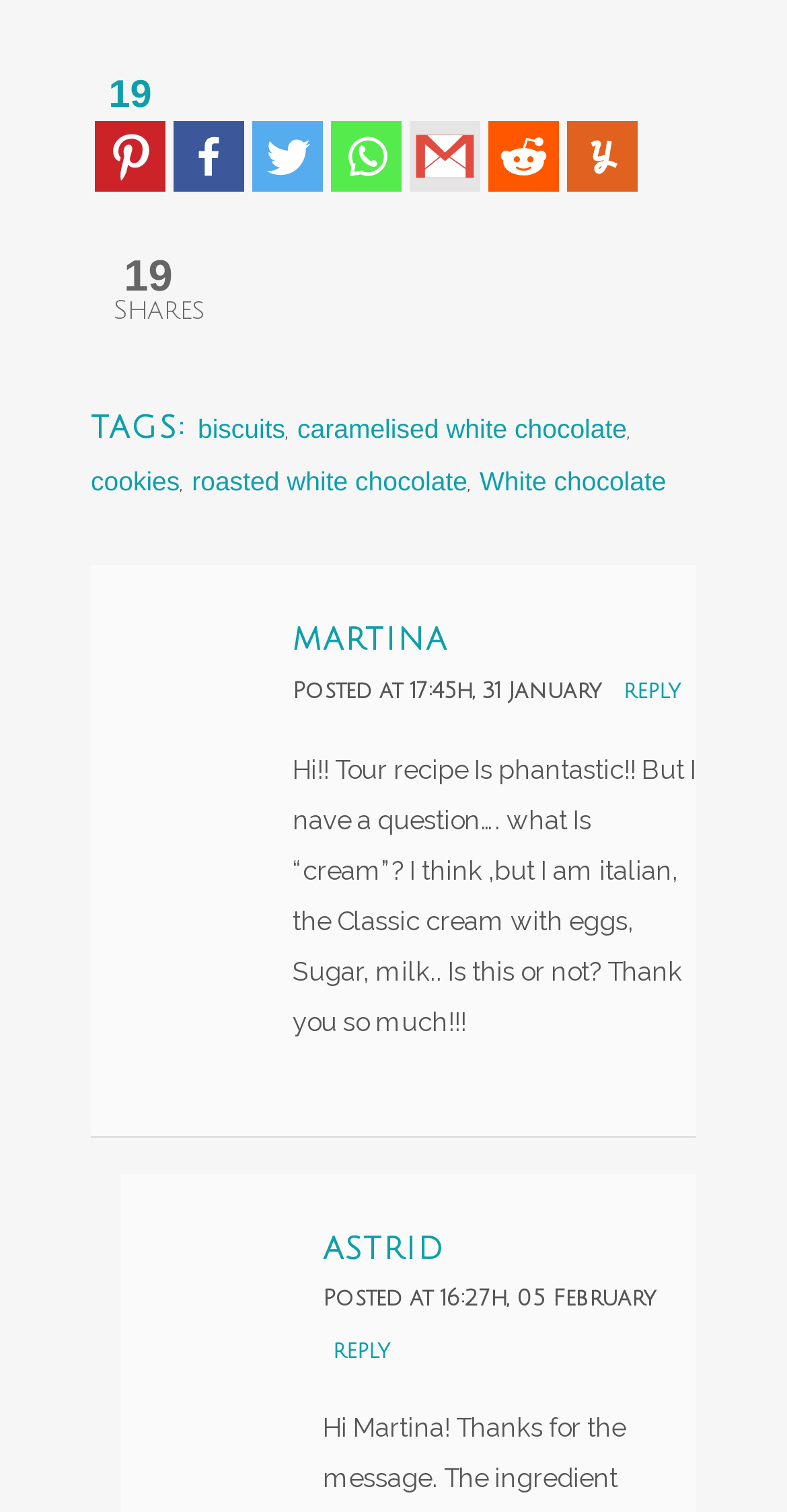Give a one-word or short phrase answer to this question: 
How many comments are there on the webpage?

2